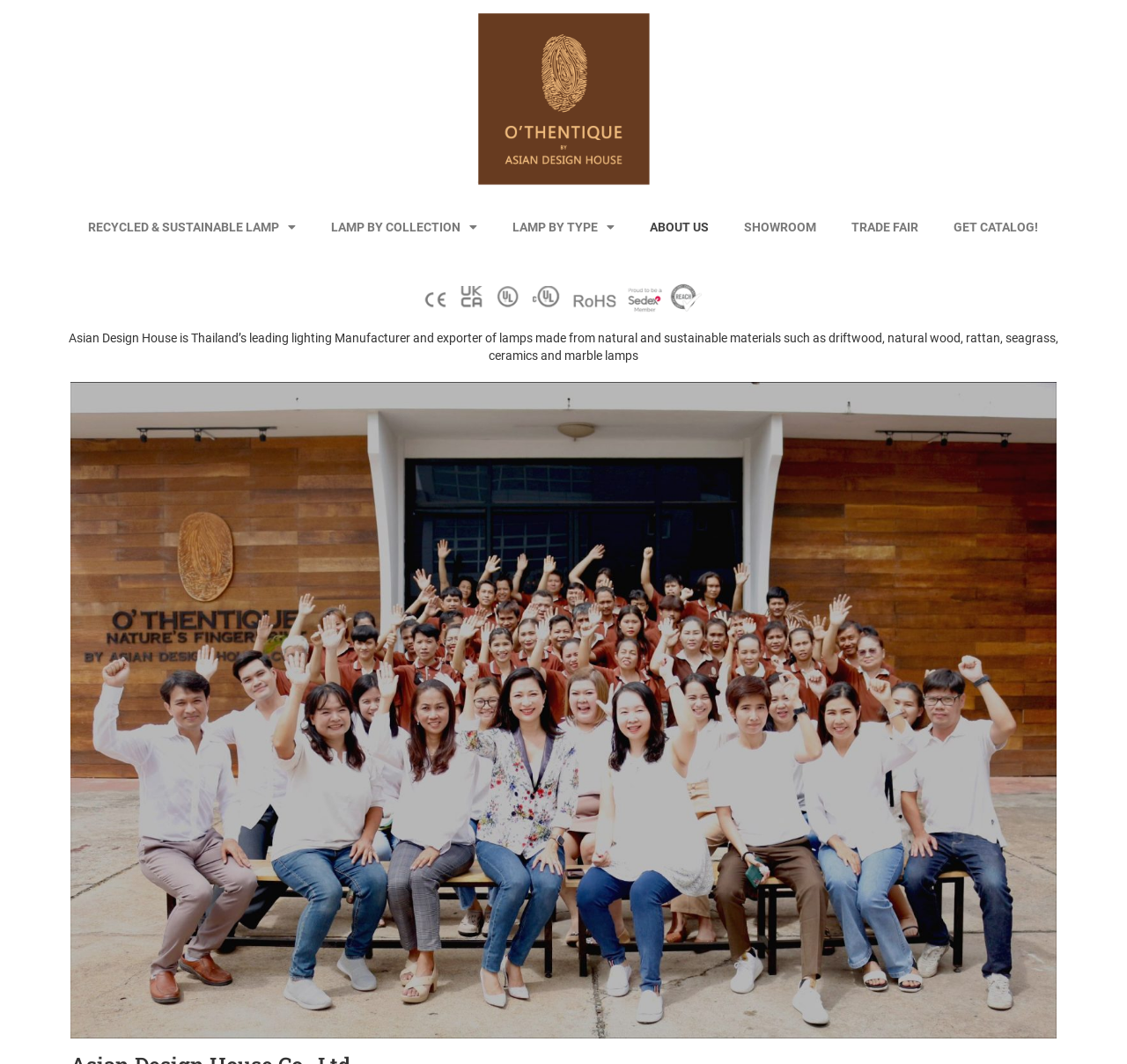Find the bounding box coordinates for the HTML element described in this sentence: "RECYCLED & SUSTAINABLE LAMP". Provide the coordinates as four float numbers between 0 and 1, in the format [left, top, right, bottom].

[0.062, 0.194, 0.278, 0.232]